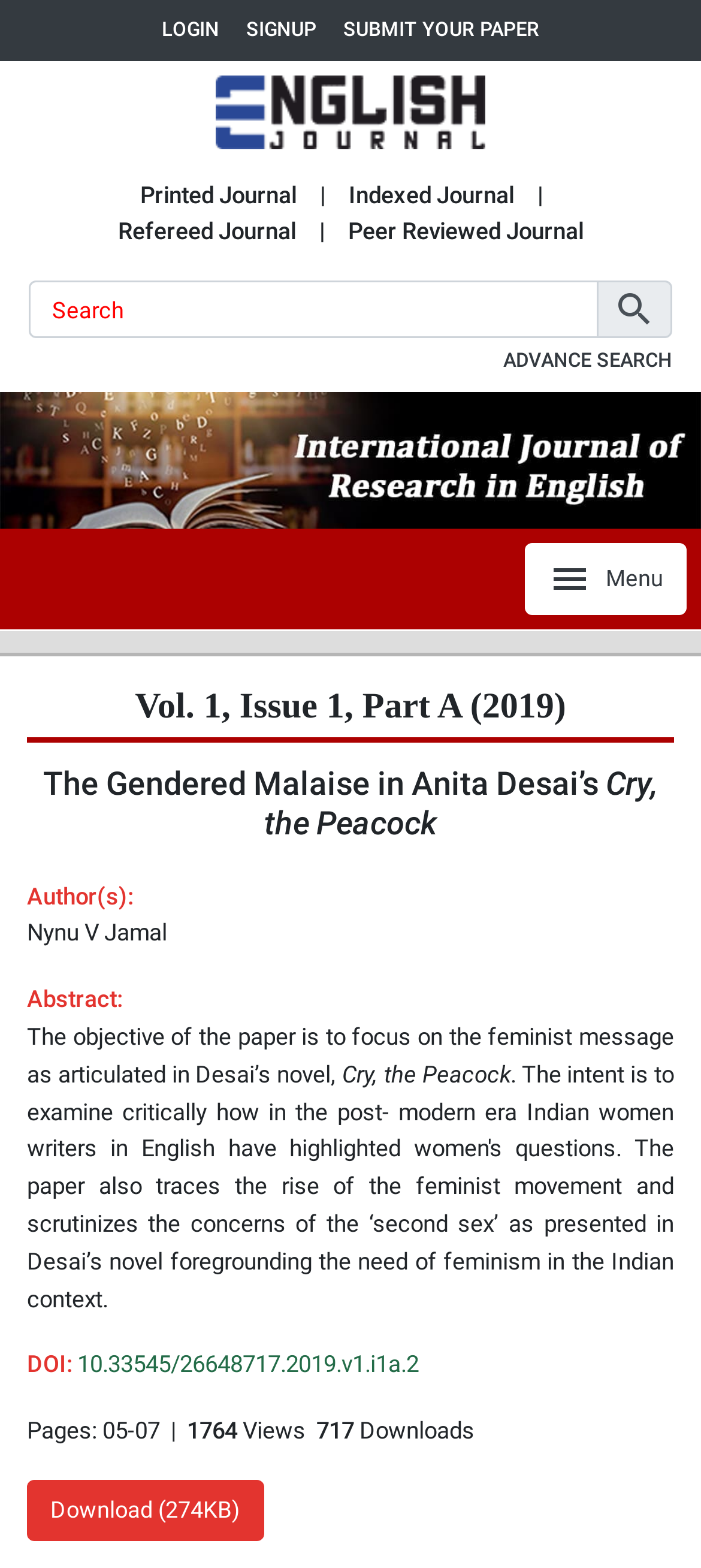Can you pinpoint the bounding box coordinates for the clickable element required for this instruction: "submit a paper"? The coordinates should be four float numbers between 0 and 1, i.e., [left, top, right, bottom].

[0.49, 0.009, 0.769, 0.029]